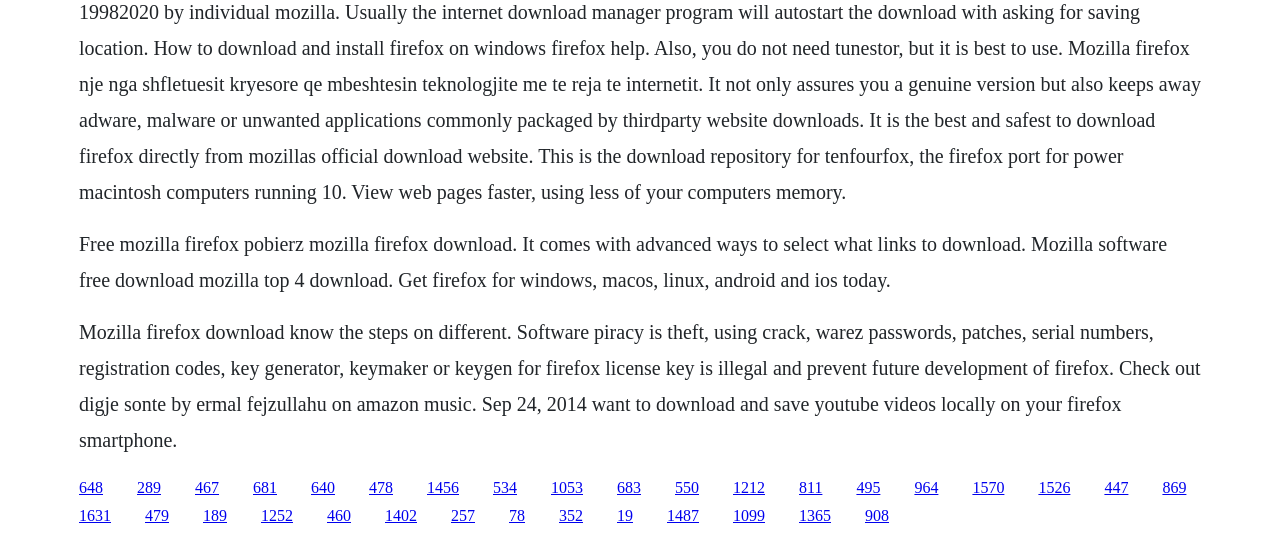Please predict the bounding box coordinates of the element's region where a click is necessary to complete the following instruction: "Click the link to download Firefox for MacOS". The coordinates should be represented by four float numbers between 0 and 1, i.e., [left, top, right, bottom].

[0.385, 0.888, 0.404, 0.919]